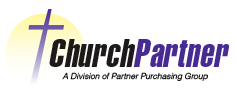Give a detailed account of what is happening in the image.

The image features the logo of "ChurchPartner," a division of the Partner Purchasing Group. The logo is designed with a bold, modern typeface emphasizing the name "ChurchPartner" in a striking combination of black and purple. Accompanying the text is a symbolic white cross, enhancing the religious connotation of the brand. A soft yellow circle in the background suggests warmth and light, reflecting the community-oriented mission of the organization. This logo encapsulates ChurchPartner's commitment to serving churches and supporting their needs through focused partnerships and resources.